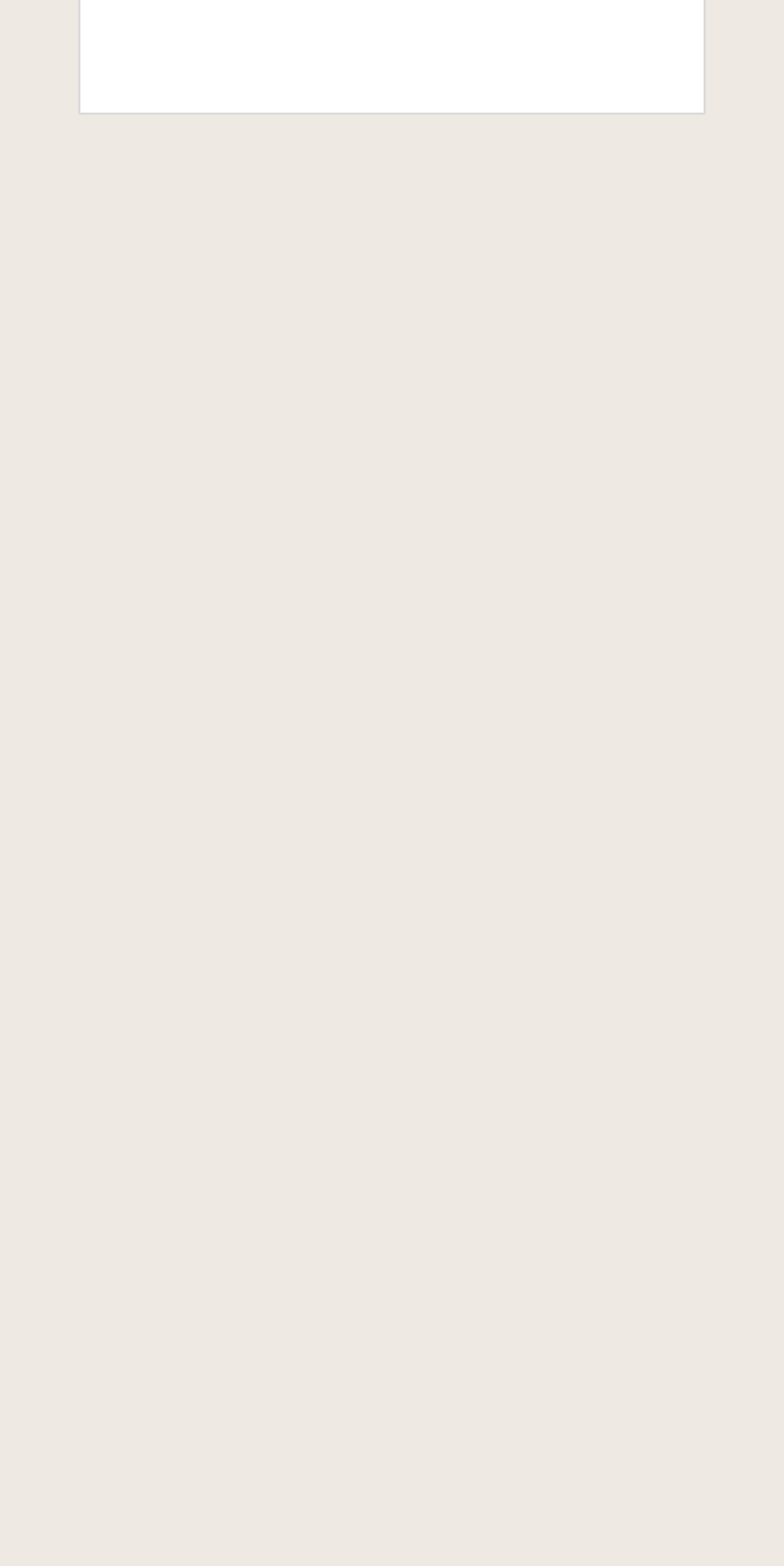Provide the bounding box coordinates of the HTML element this sentence describes: "Teaching Guitar". The bounding box coordinates consist of four float numbers between 0 and 1, i.e., [left, top, right, bottom].

[0.1, 0.465, 0.403, 0.491]